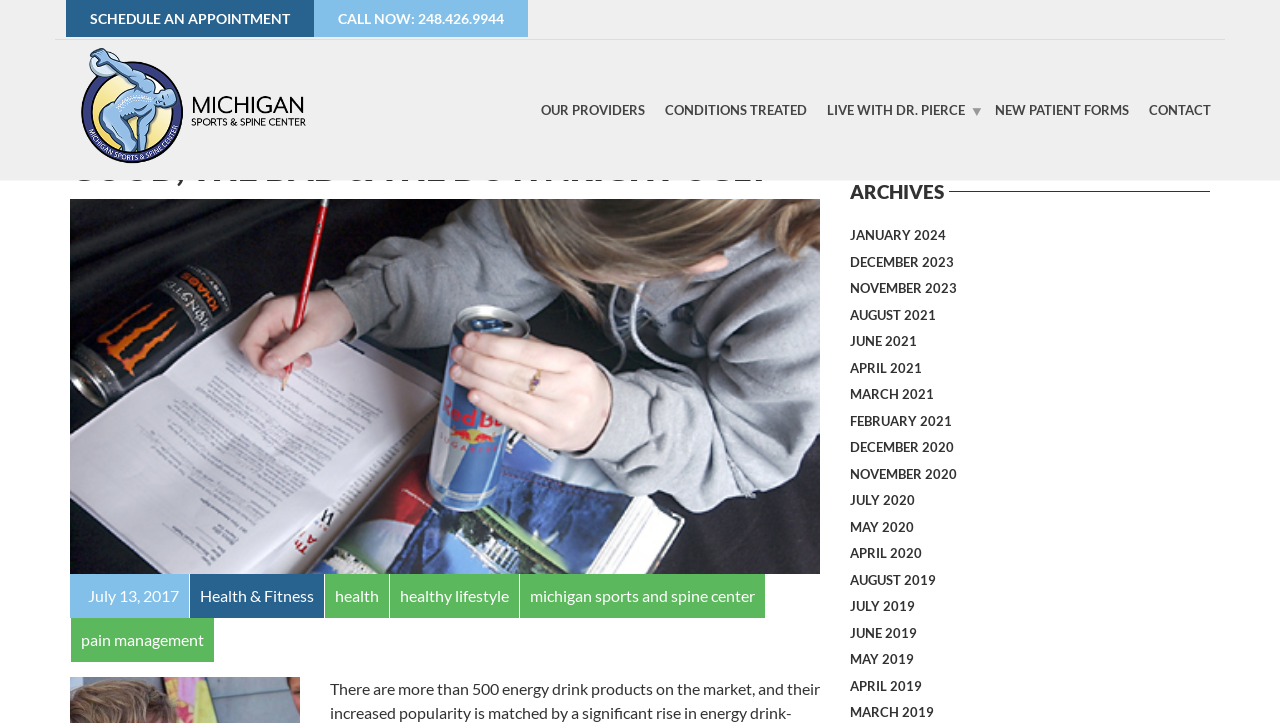Provide the bounding box coordinates of the HTML element described by the text: "April 2021".

[0.664, 0.492, 0.72, 0.528]